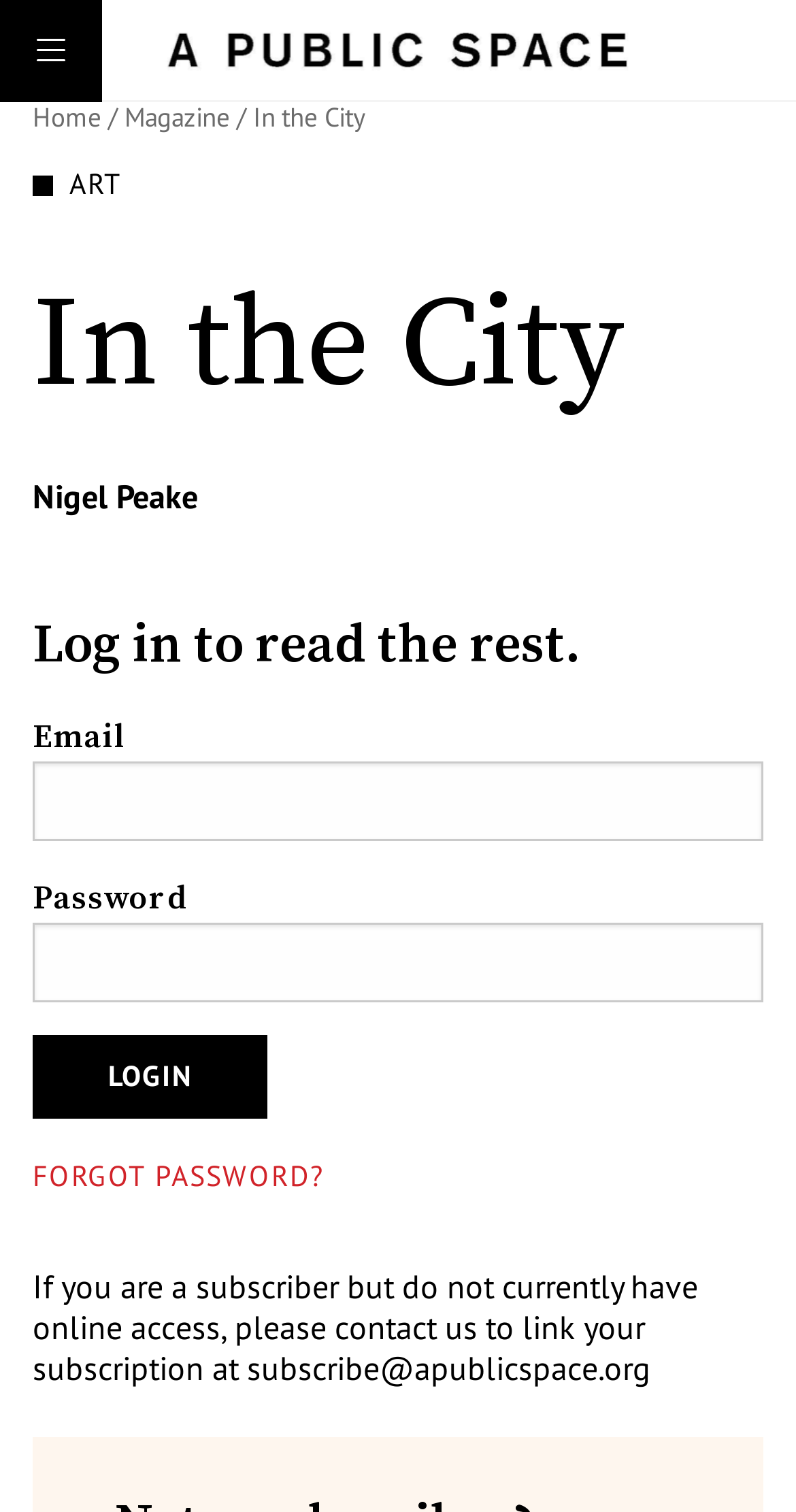Reply to the question below using a single word or brief phrase:
What is required to read the rest of the article?

Log in